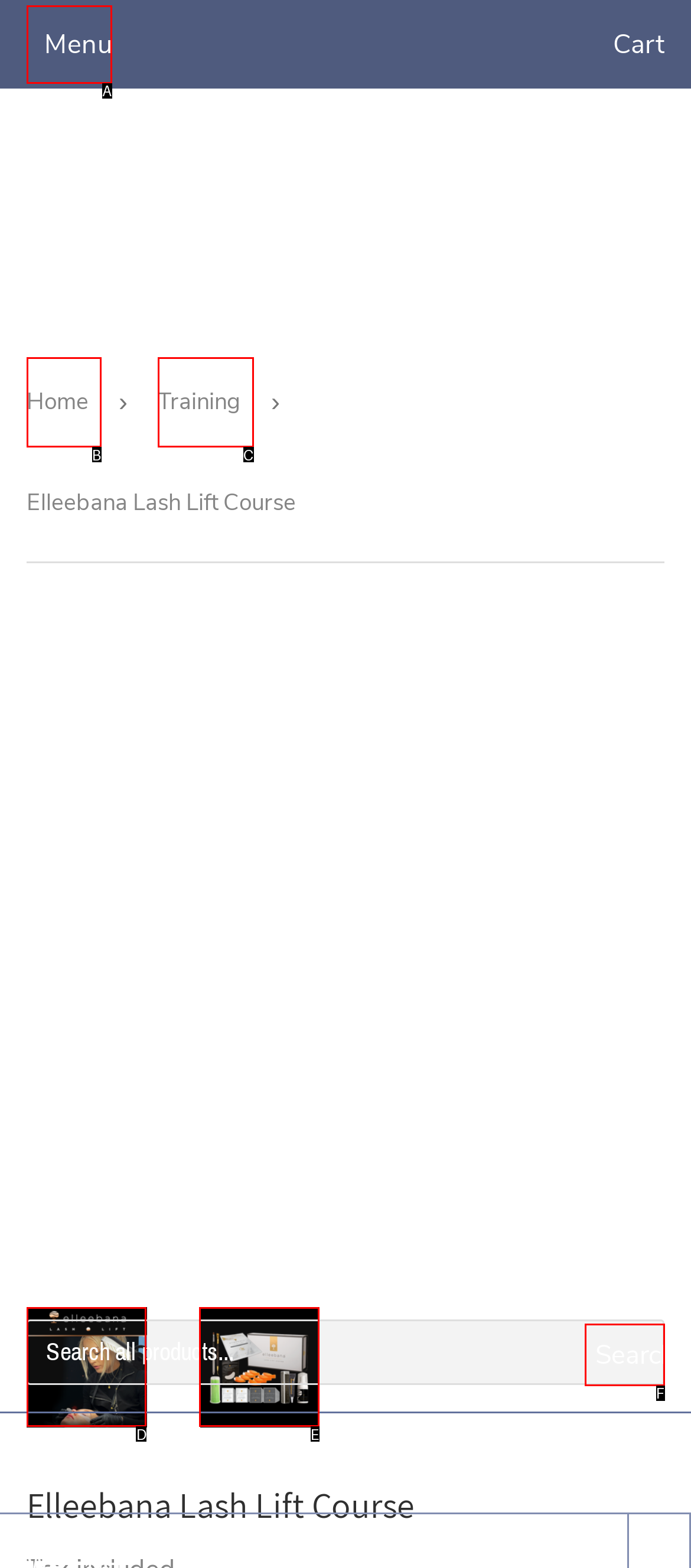Choose the letter that best represents the description: alt="Elleebana Lash Lift Course". Provide the letter as your response.

D